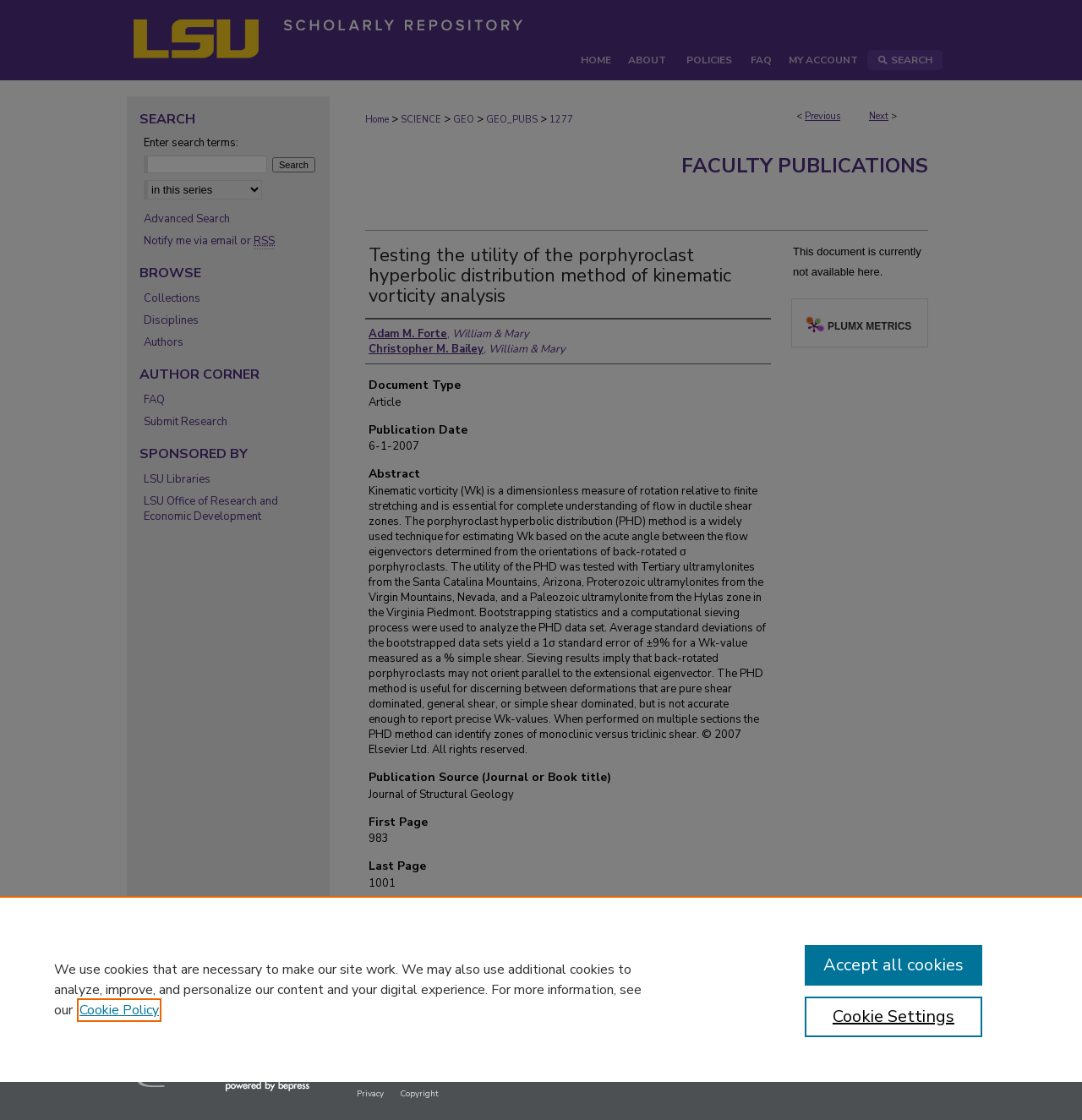Locate the bounding box coordinates of the segment that needs to be clicked to meet this instruction: "Check the PLUMX METRICS".

[0.74, 0.278, 0.848, 0.308]